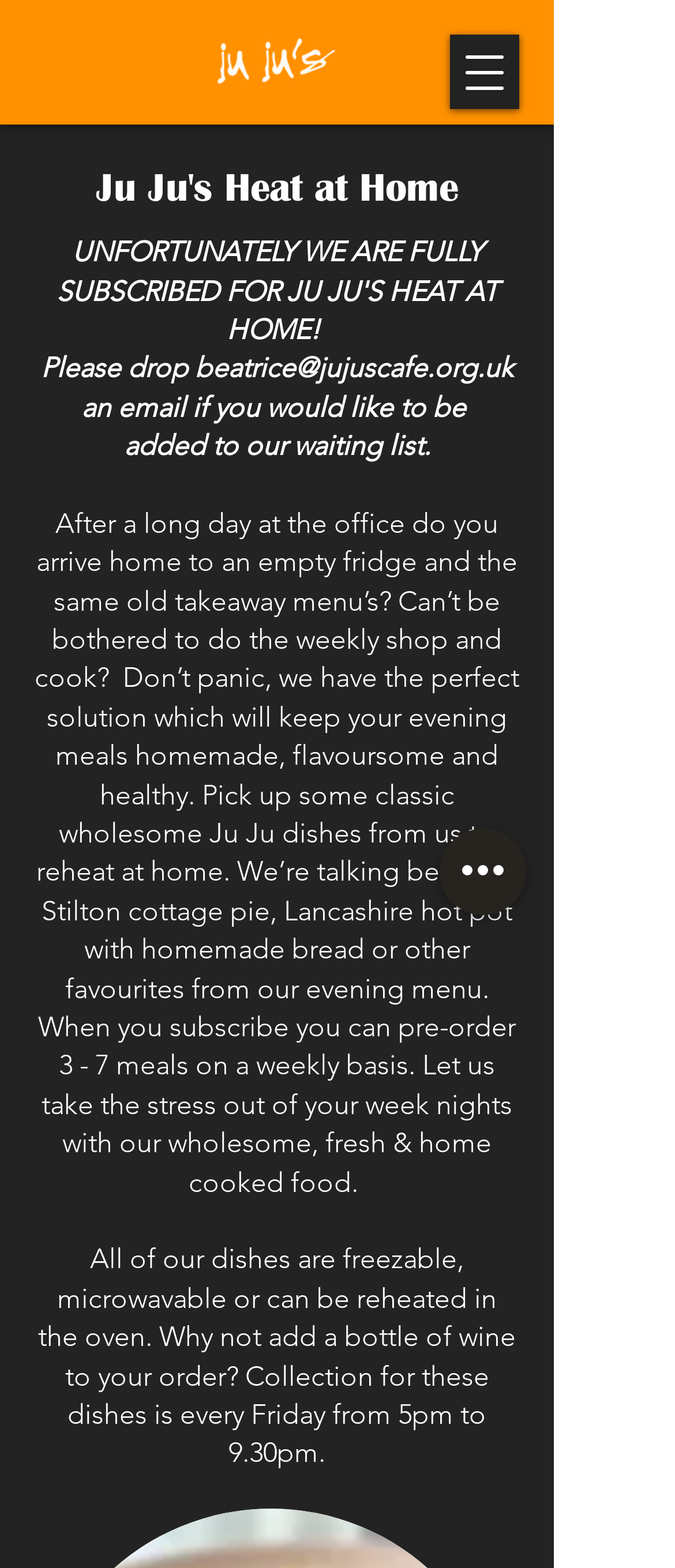How can the dishes be reheated?
Please use the image to deliver a detailed and complete answer.

The text 'All of our dishes are freezable, microwavable or can be reheated in the oven' explicitly states the ways to reheat the dishes.